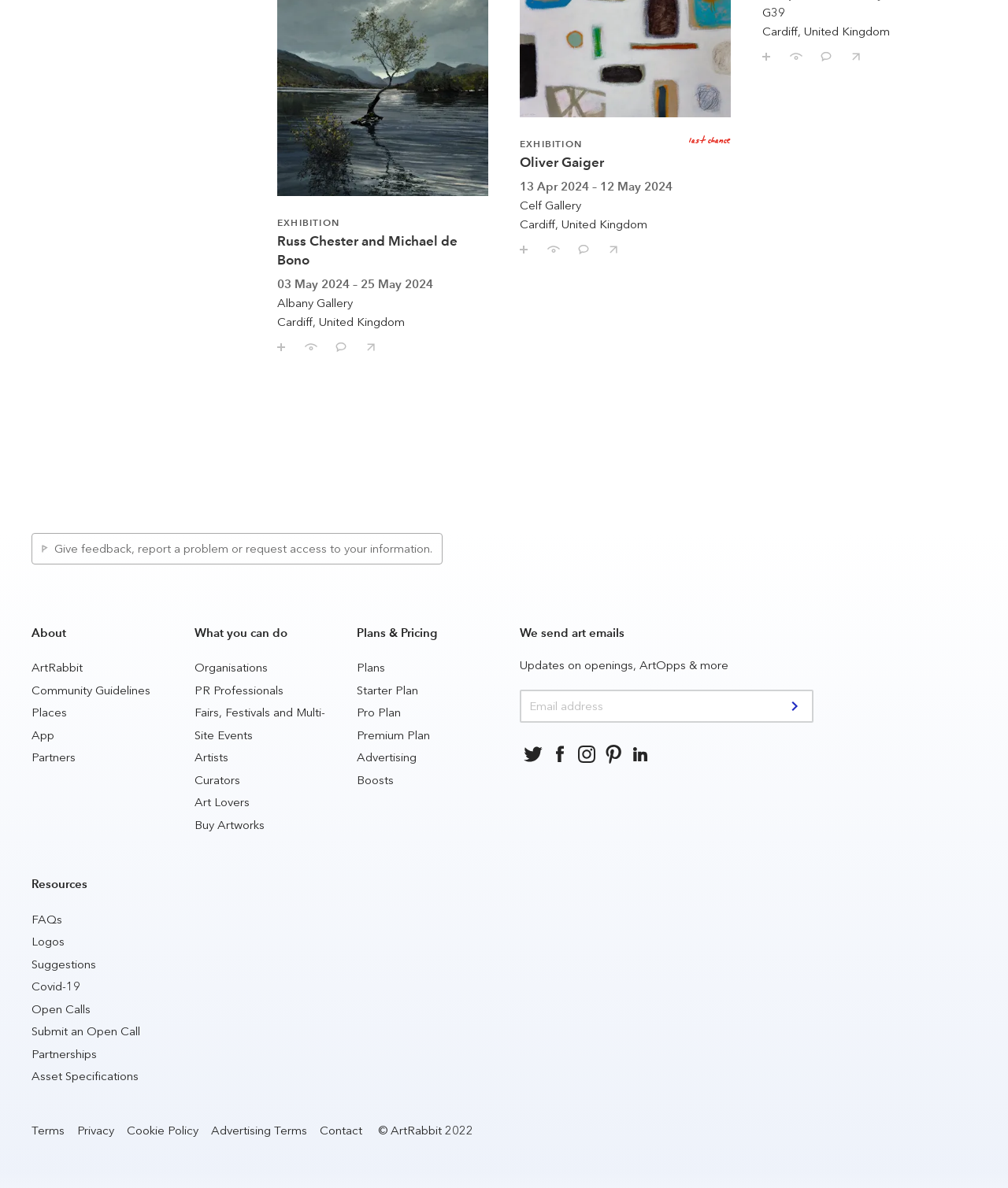Identify the bounding box coordinates of the area you need to click to perform the following instruction: "Submit the email address".

[0.775, 0.582, 0.806, 0.607]